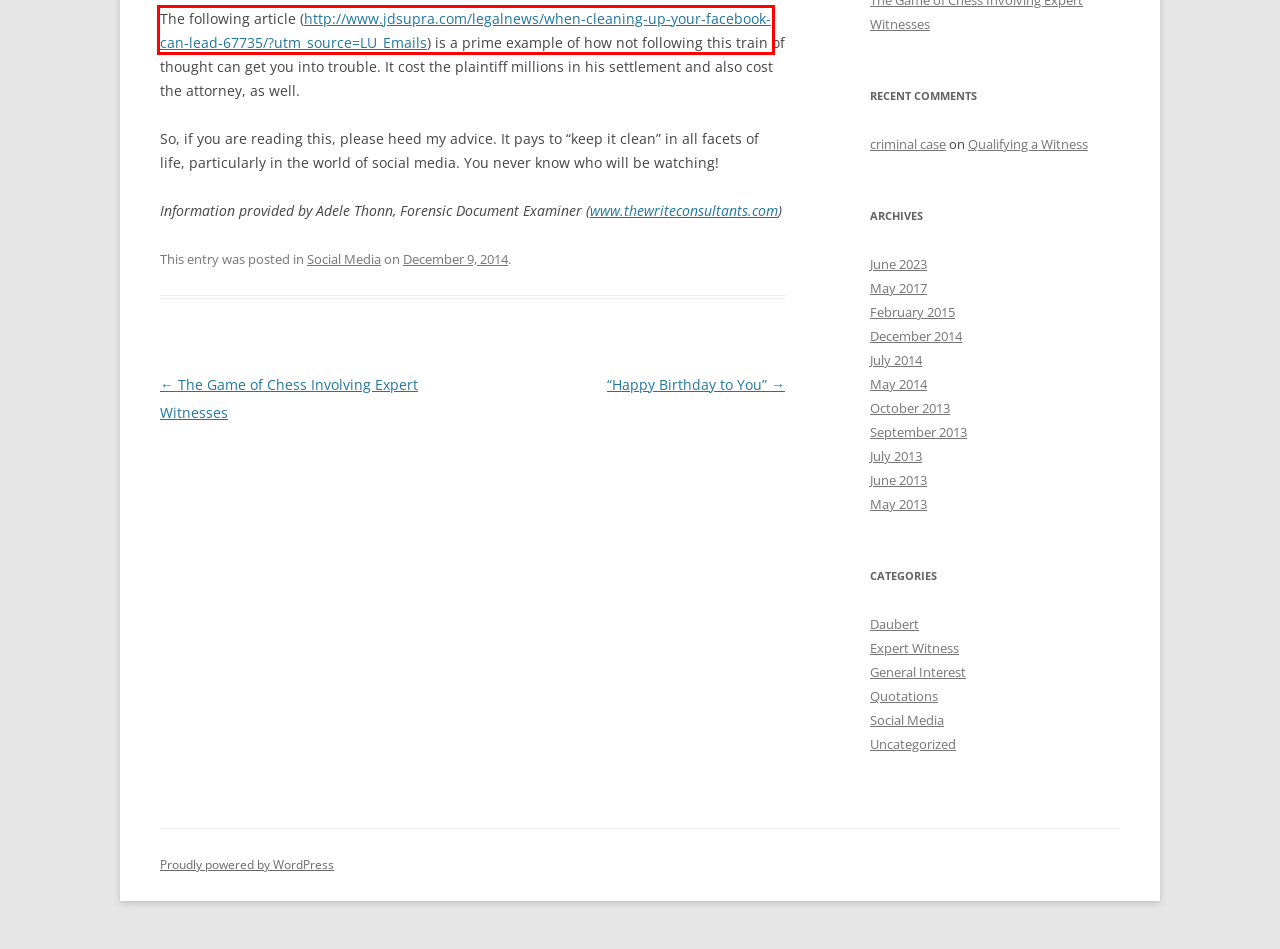Look at the screenshot of a webpage where a red rectangle bounding box is present. Choose the webpage description that best describes the new webpage after clicking the element inside the red bounding box. Here are the candidates:
A. Blog Tool, Publishing Platform, and CMS – WordPress.org
B. May | 2014 | The Write Consultants
C. Sorry. This document is not available.
D. December | 2014 | The Write Consultants
E. July | 2014 | The Write Consultants
F. Qualifying a Witness | The Write Consultants
G. General Interest | The Write Consultants
H. July | 2013 | The Write Consultants

C